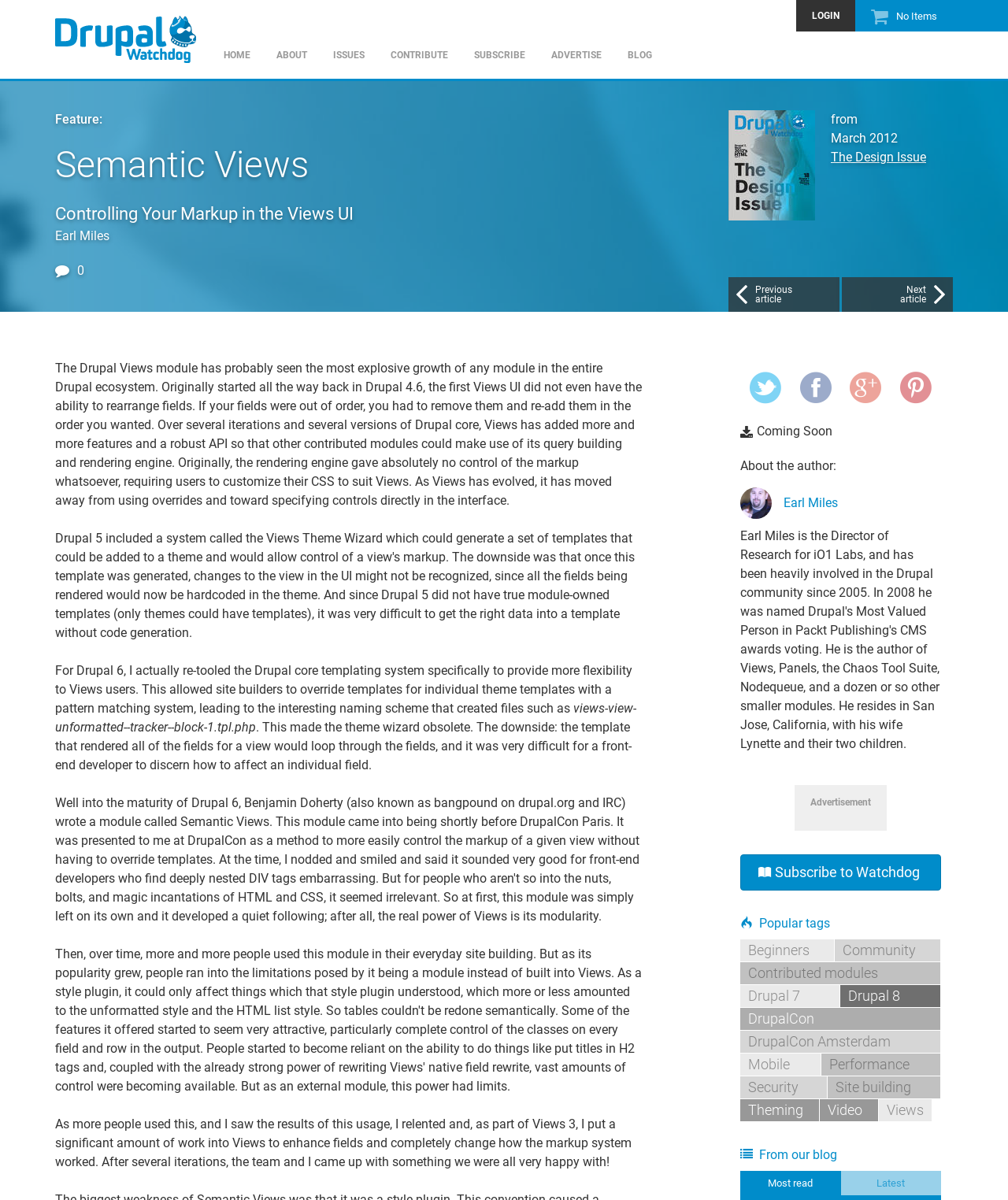Identify the bounding box coordinates necessary to click and complete the given instruction: "View the 'Popular tags'".

[0.734, 0.762, 0.934, 0.777]